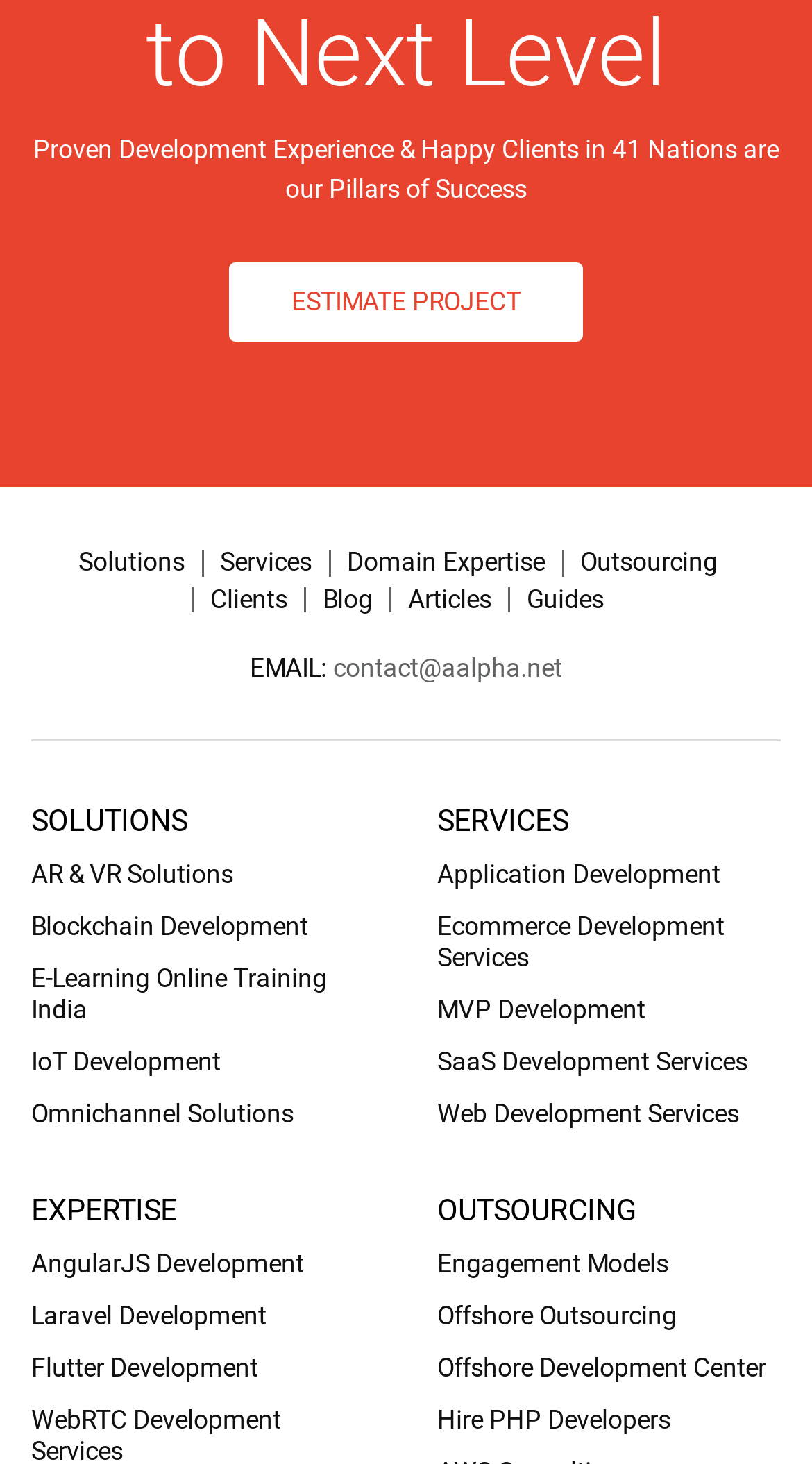Could you specify the bounding box coordinates for the clickable section to complete the following instruction: "Read about E-Learning Online Training India"?

[0.038, 0.659, 0.462, 0.701]